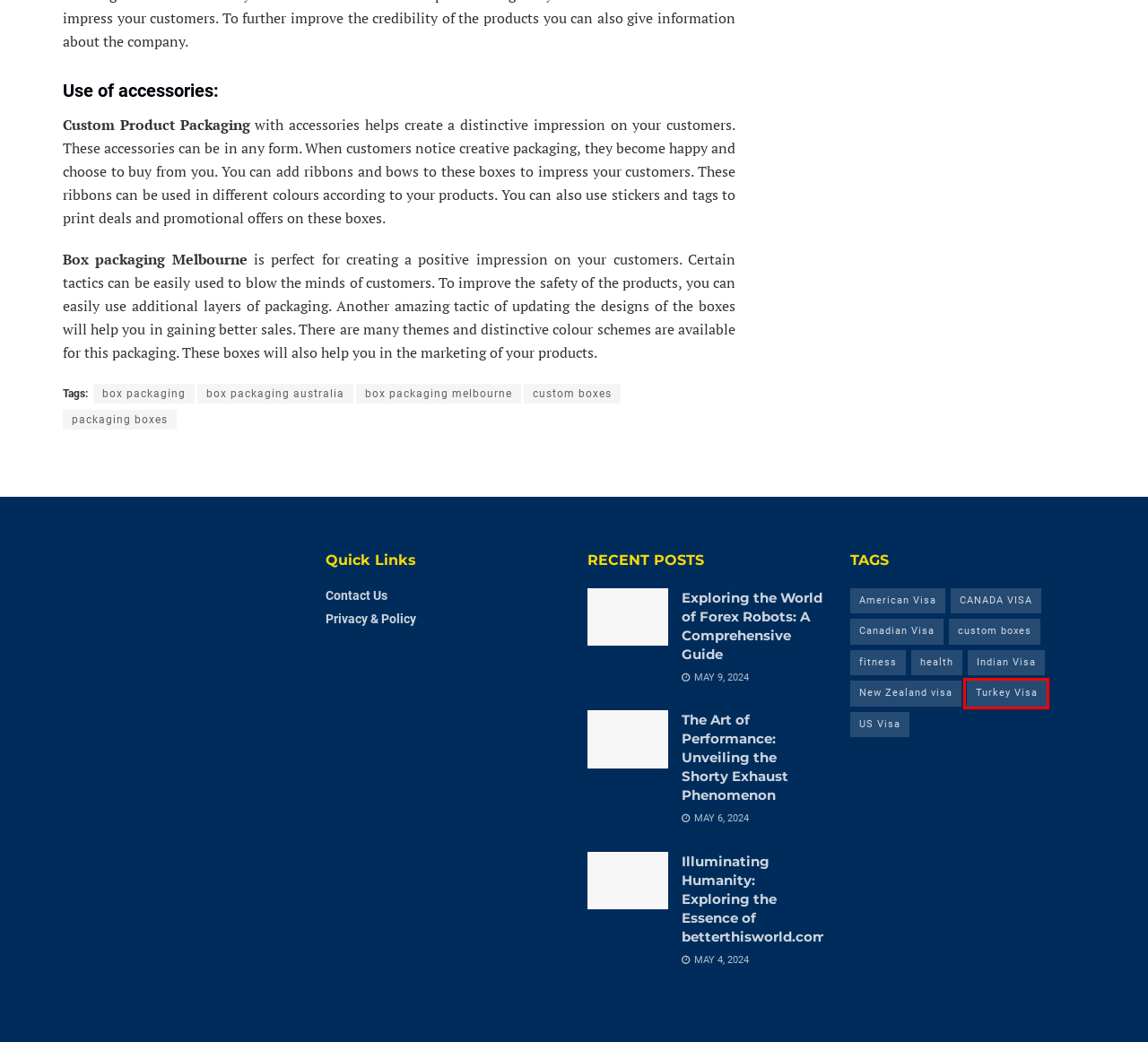You have a screenshot of a webpage with a red bounding box around a UI element. Determine which webpage description best matches the new webpage that results from clicking the element in the bounding box. Here are the candidates:
A. box packaging australia – ITsNews
B. New Zealand visa – ITsNews
C. Exploring the World of Forex Robots: A Comprehensive Guide – ITsNews
D. CANADA VISA – ITsNews
E. Turkey Visa – ITsNews
F. Contact Us – ITsNews
G. custom boxes – ITsNews
H. packaging boxes – ITsNews

E